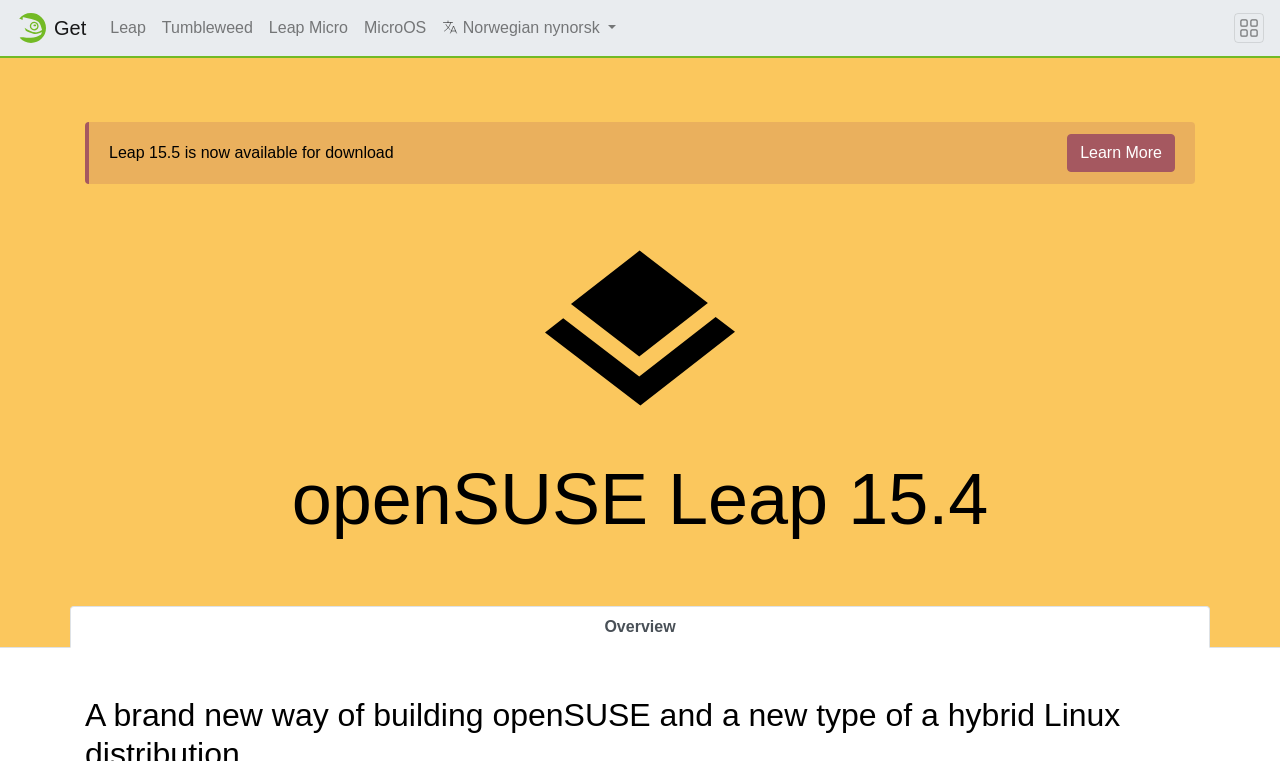What is the language currently selected?
Please respond to the question with a detailed and well-explained answer.

I looked for a button element with a hasPopup property and found that the language currently selected is 'Norwegian nynorsk', which is a button element with a bounding box coordinate of [0.339, 0.011, 0.488, 0.063].